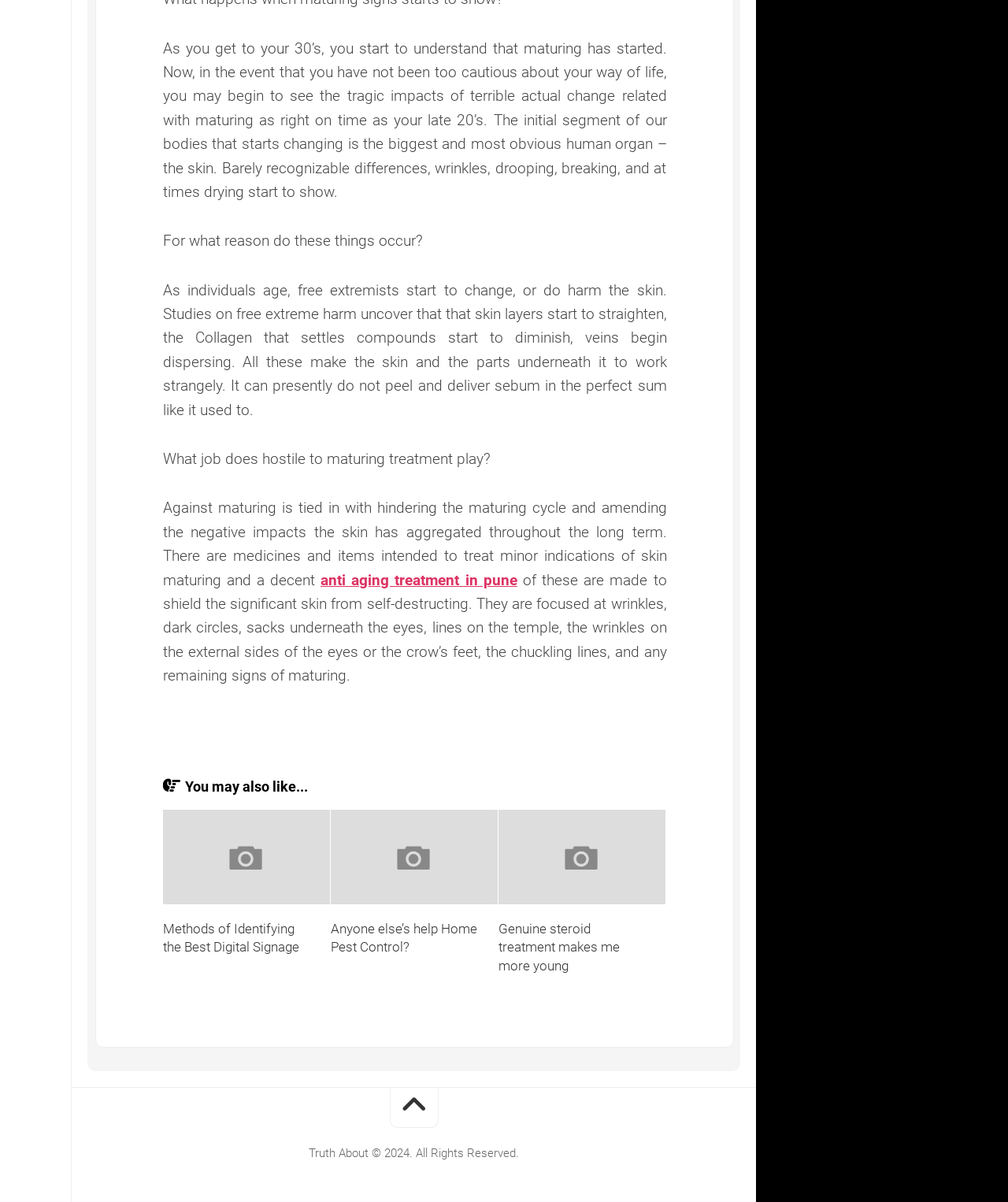How many articles are listed under 'You may also like...'?
Please answer the question as detailed as possible based on the image.

Under the heading 'You may also like...', there are three articles listed, each with a link and an image. The articles are titled 'Methods of Identifying the Best Digital Signage', 'Anyone else’s help Home Pest Control?', and 'Genuine steroid treatment makes me more young'.